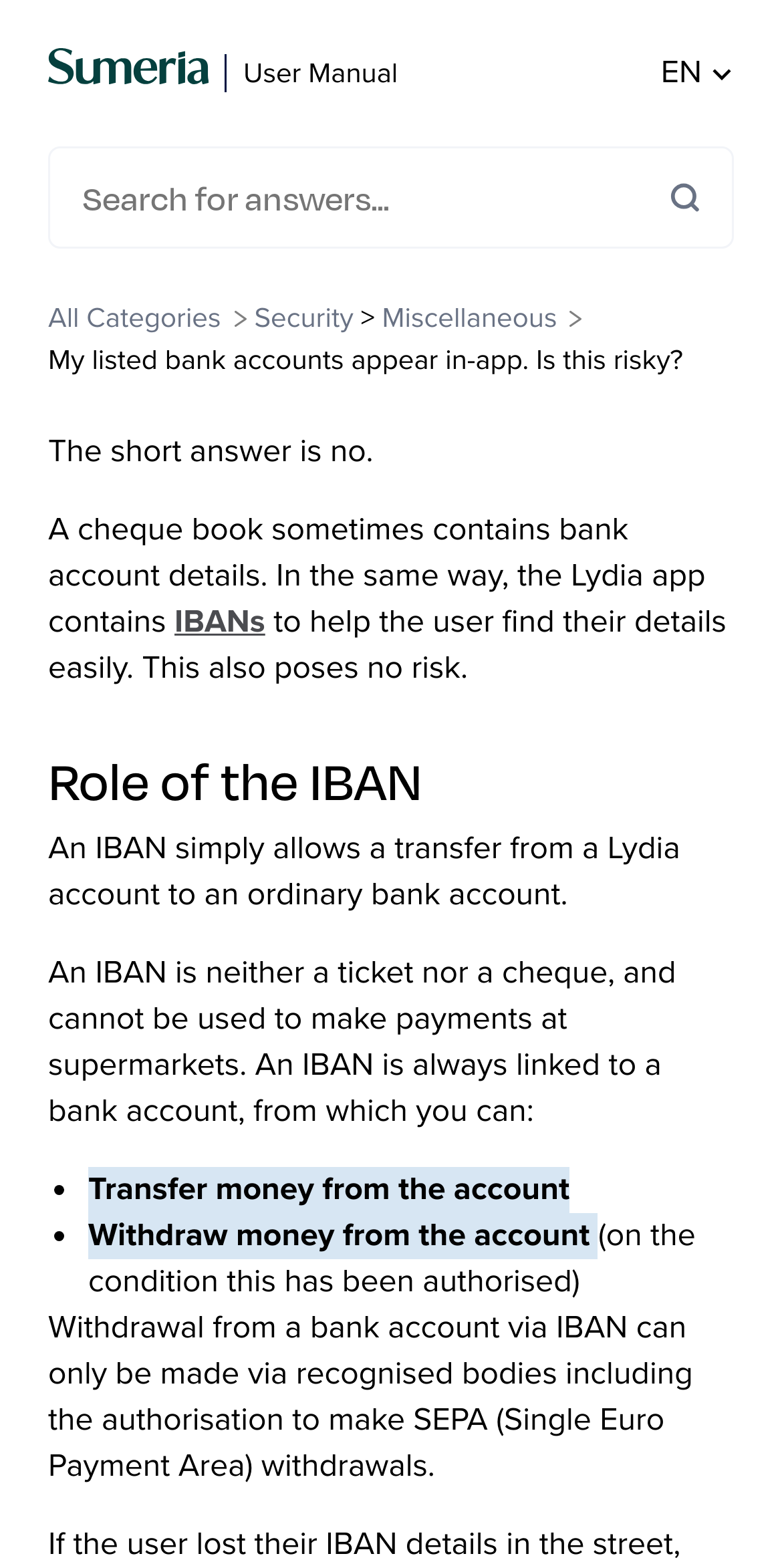Please specify the coordinates of the bounding box for the element that should be clicked to carry out this instruction: "Search for answers...". The coordinates must be four float numbers between 0 and 1, formatted as [left, top, right, bottom].

[0.105, 0.095, 0.856, 0.158]